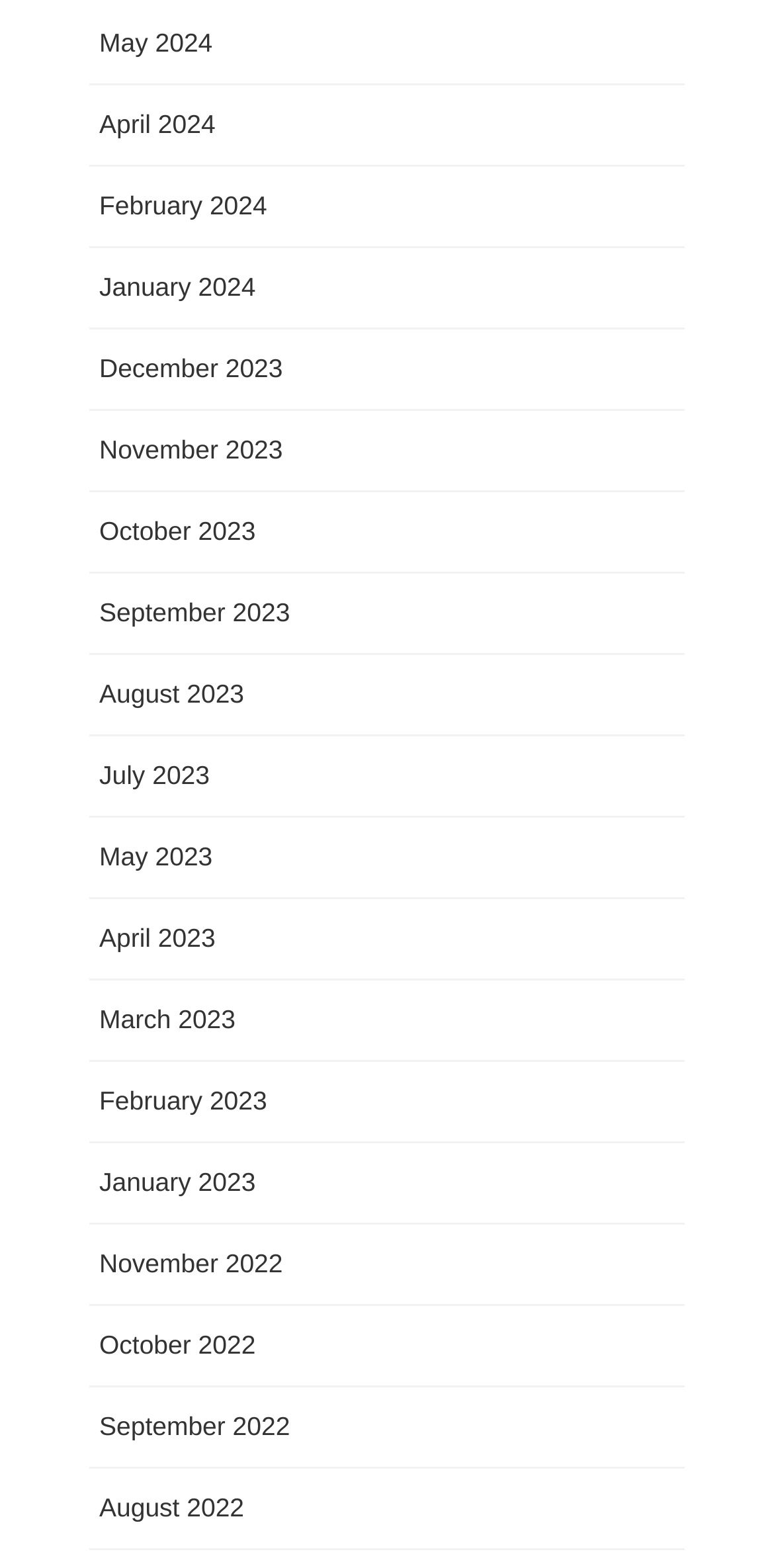Please find the bounding box coordinates of the element that you should click to achieve the following instruction: "browse August 2022". The coordinates should be presented as four float numbers between 0 and 1: [left, top, right, bottom].

[0.115, 0.937, 0.769, 0.988]